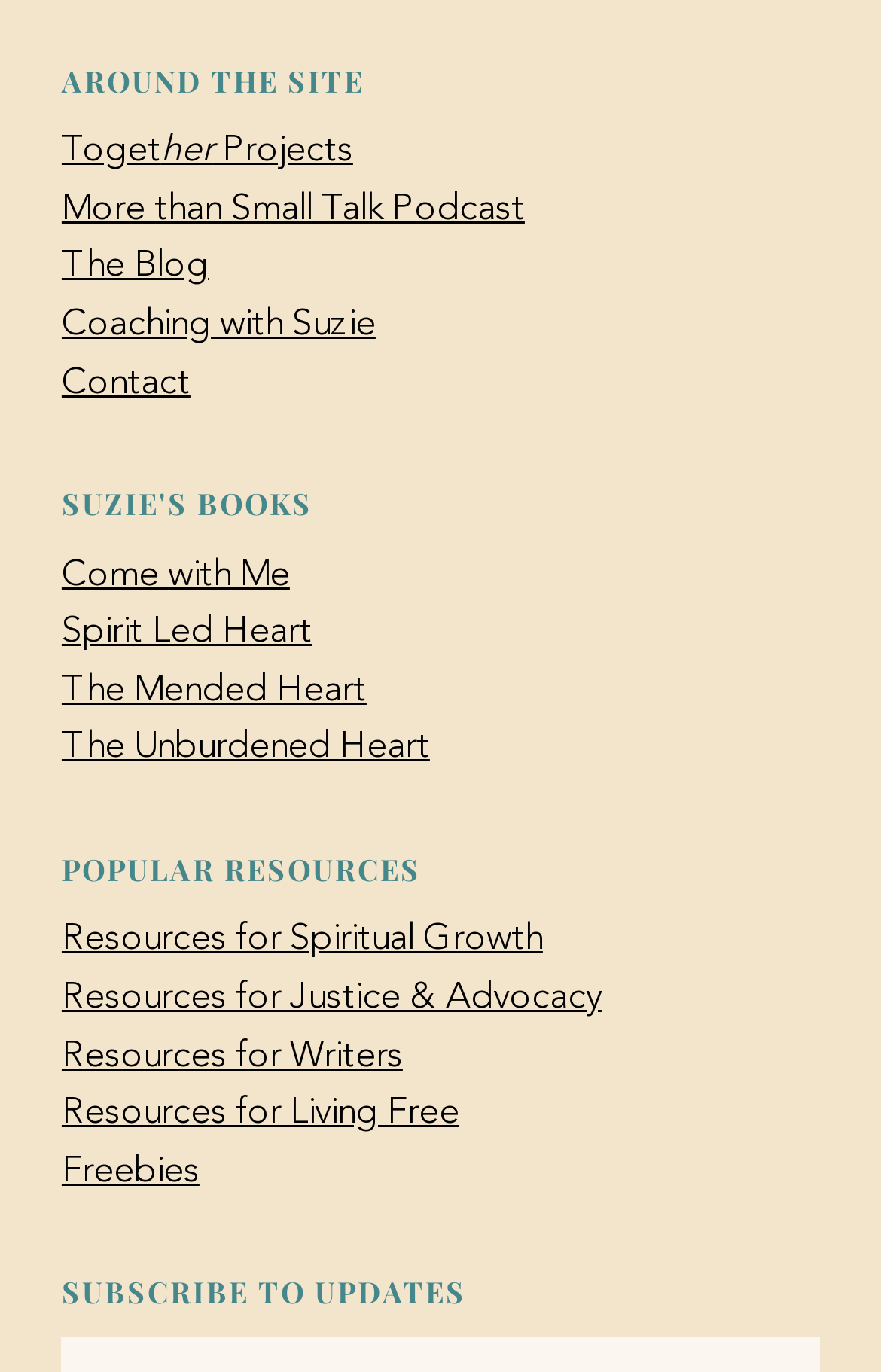Please find the bounding box for the UI component described as follows: "Resources for Living Free".

[0.07, 0.799, 0.521, 0.825]